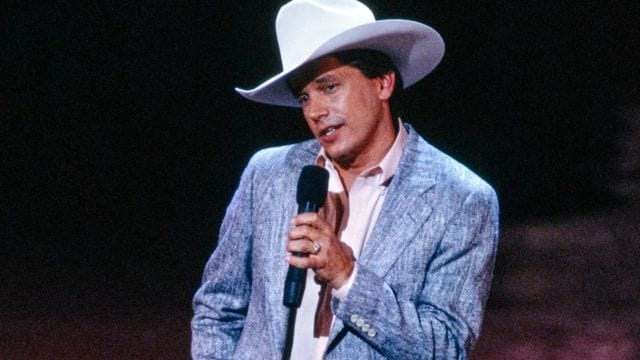Provide a comprehensive description of the image.

The image captures a moment of George Strait, the acclaimed "King of Country," performing live with a microphone in hand. He's dressed in a stylish light blue blazer over a pink shirt, topped off with a classic white cowboy hat, embodying the quintessential country music aesthetic. As one of the most popular recording artists in history, Strait is known for his deep connection to the country music genre, having released multiple chart-topping albums and singles throughout his career. This performance highlights the charisma and presence that has garnered him a massive fan base and a remarkable net worth estimated at $300 million. George Strait's contributions to the music industry have made him a legendary figure, especially recognized for hits from his extensive discography, which includes notable albums and singles that resonate deeply with fans of country music.